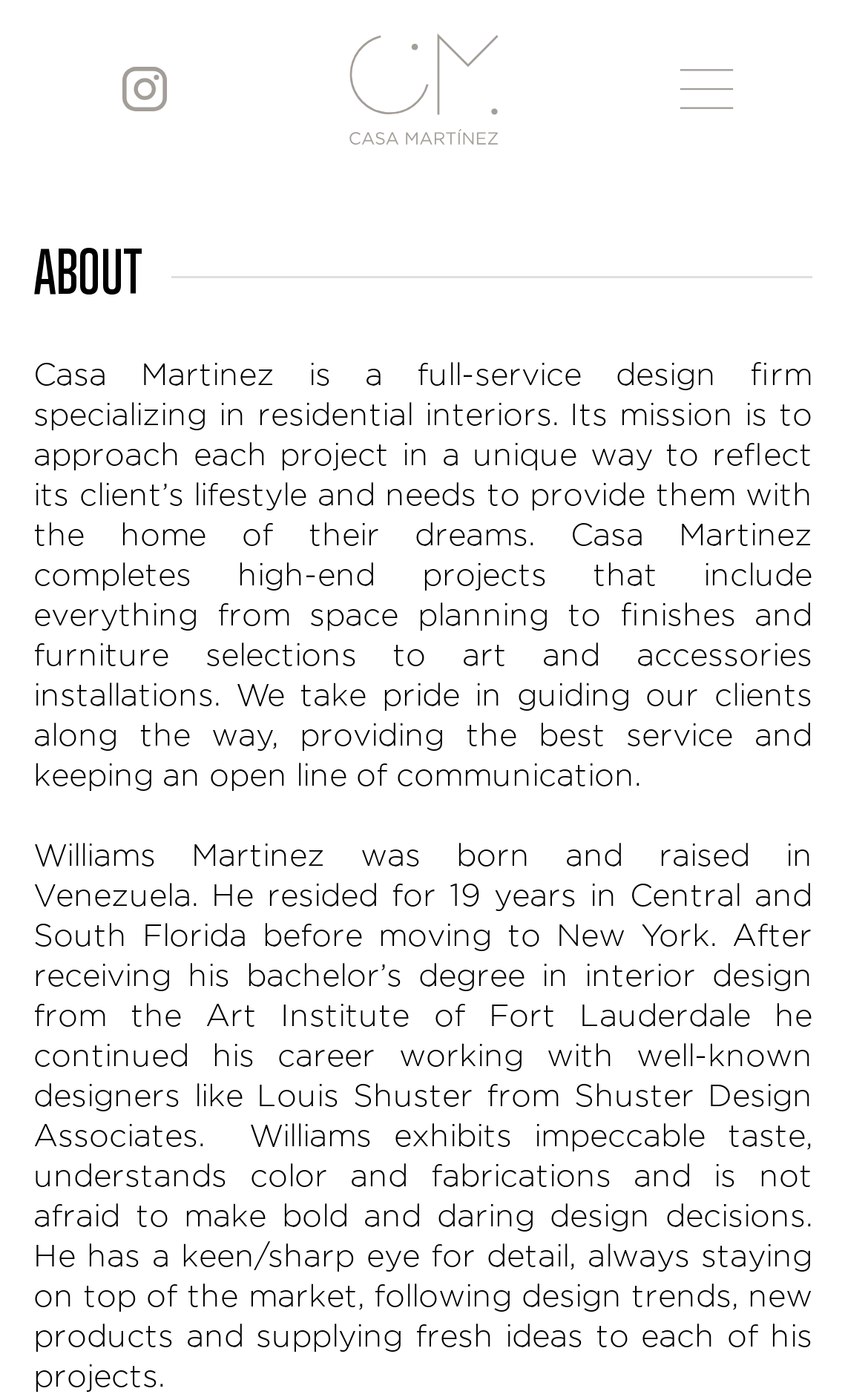What services does Casa Martinez provide?
Please provide a comprehensive answer based on the contents of the image.

According to the webpage, Casa Martinez completes high-end projects that include everything from space planning to finishes and furniture selections to art and accessories installations, which indicates that the firm provides a range of services related to interior design.